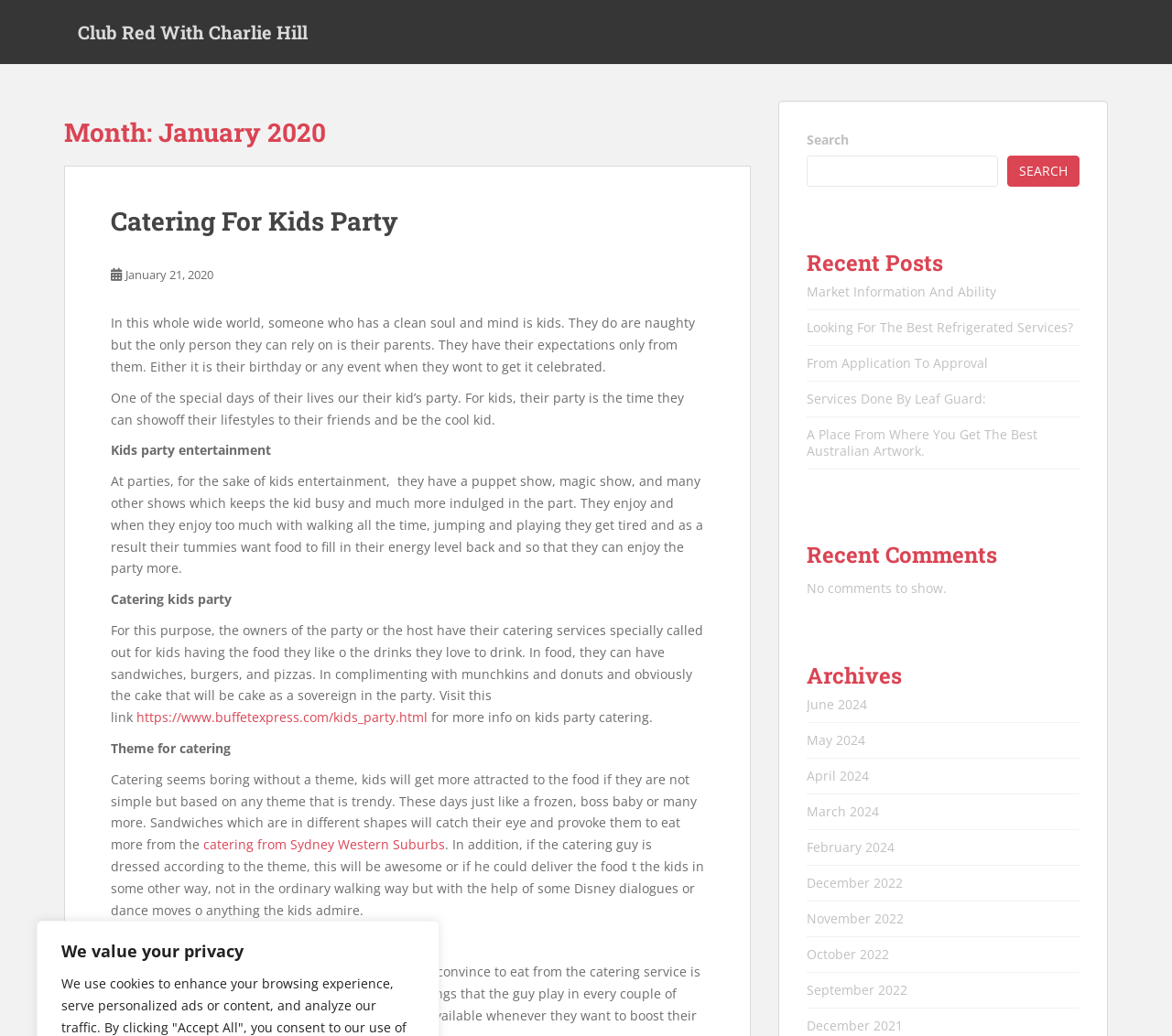Provide a one-word or brief phrase answer to the question:
What is the theme of the party discussed?

Kids party